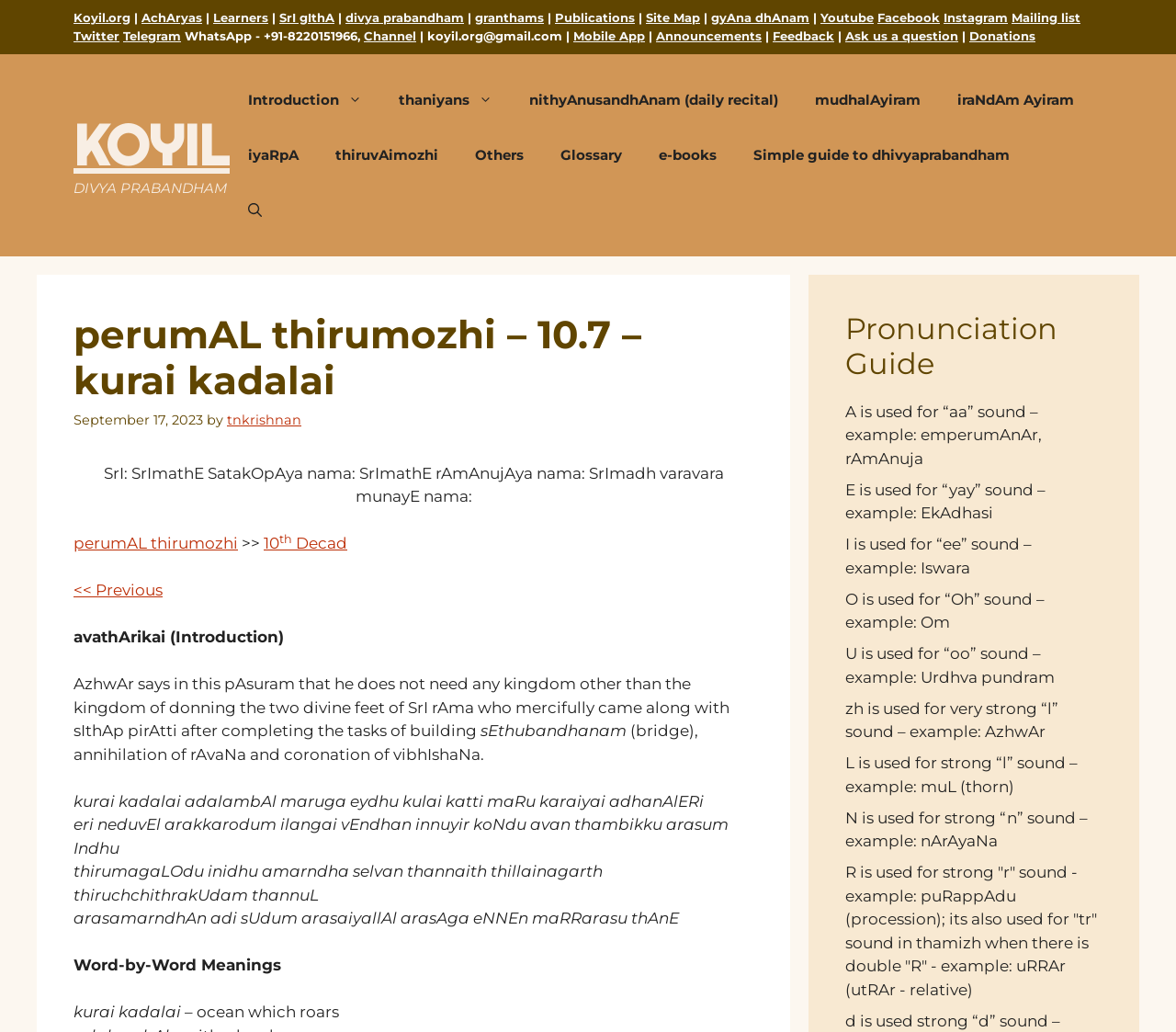Locate the bounding box coordinates of the element I should click to achieve the following instruction: "Open the search".

[0.195, 0.177, 0.238, 0.231]